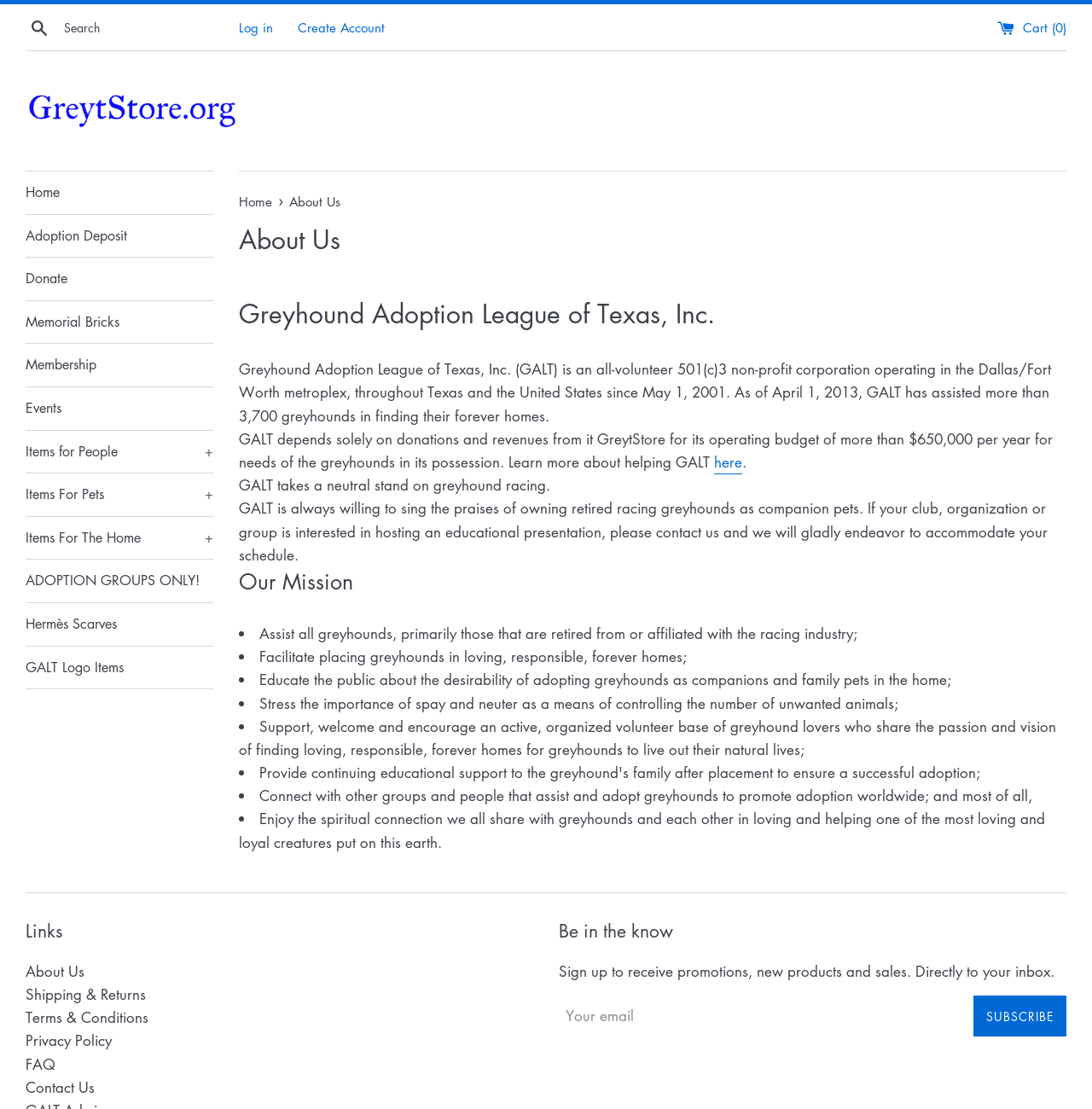Please identify the bounding box coordinates of the area that needs to be clicked to fulfill the following instruction: "Subscribe to receive promotions."

[0.891, 0.898, 0.977, 0.935]